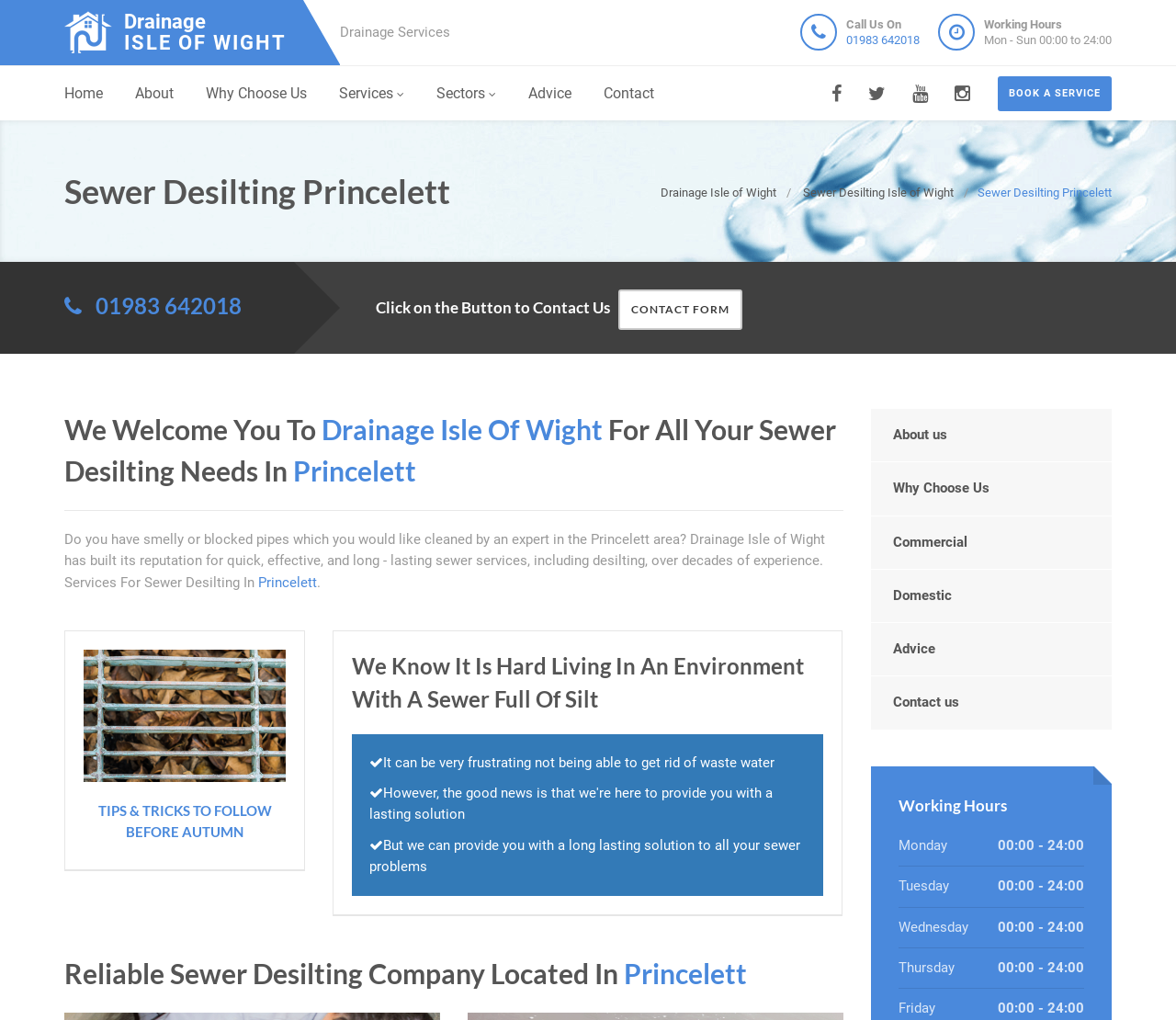Extract the top-level heading from the webpage and provide its text.

Sewer Desilting Princelett